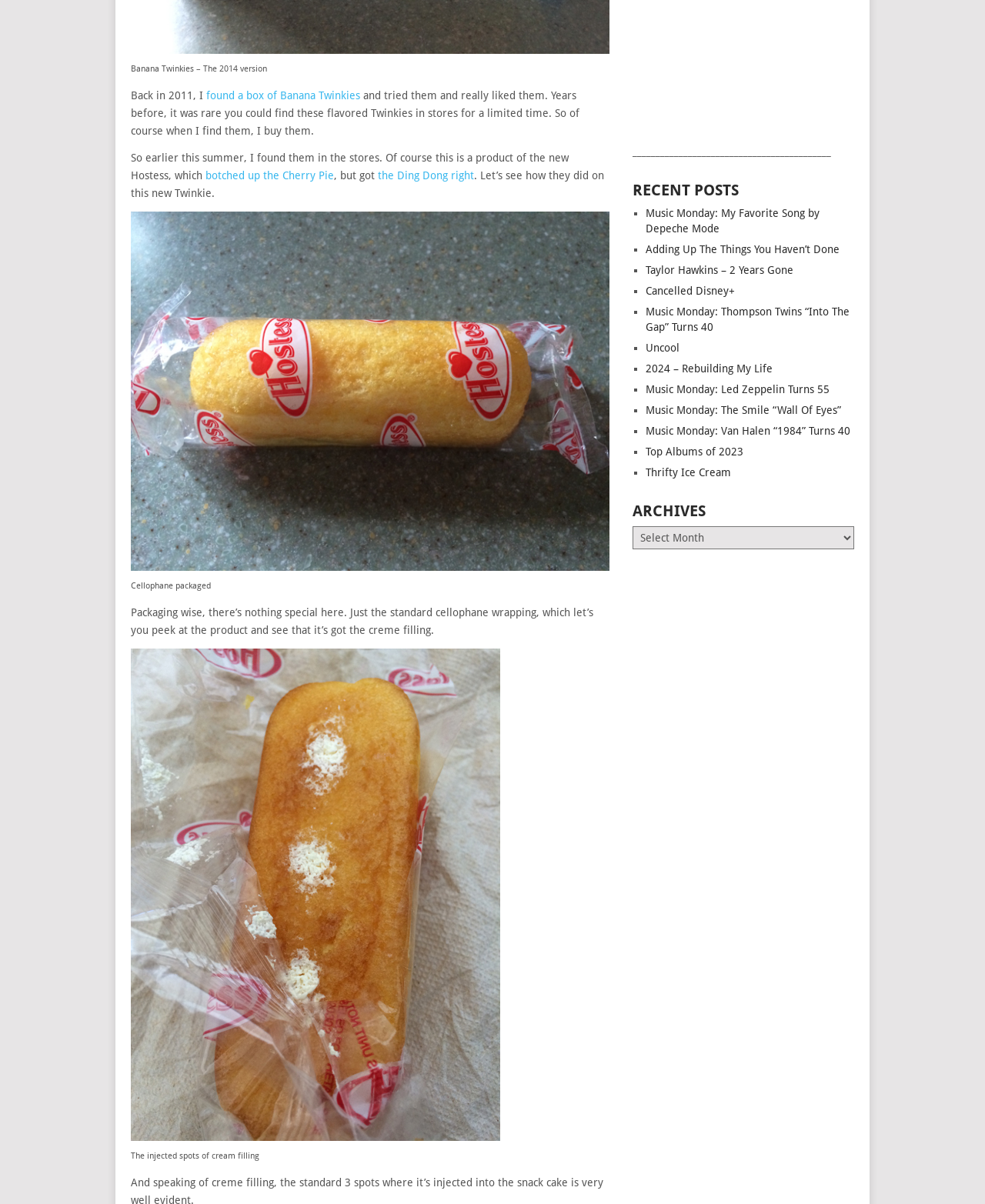Using the format (top-left x, top-left y, bottom-right x, bottom-right y), provide the bounding box coordinates for the described UI element. All values should be floating point numbers between 0 and 1: Uncool

[0.656, 0.284, 0.69, 0.294]